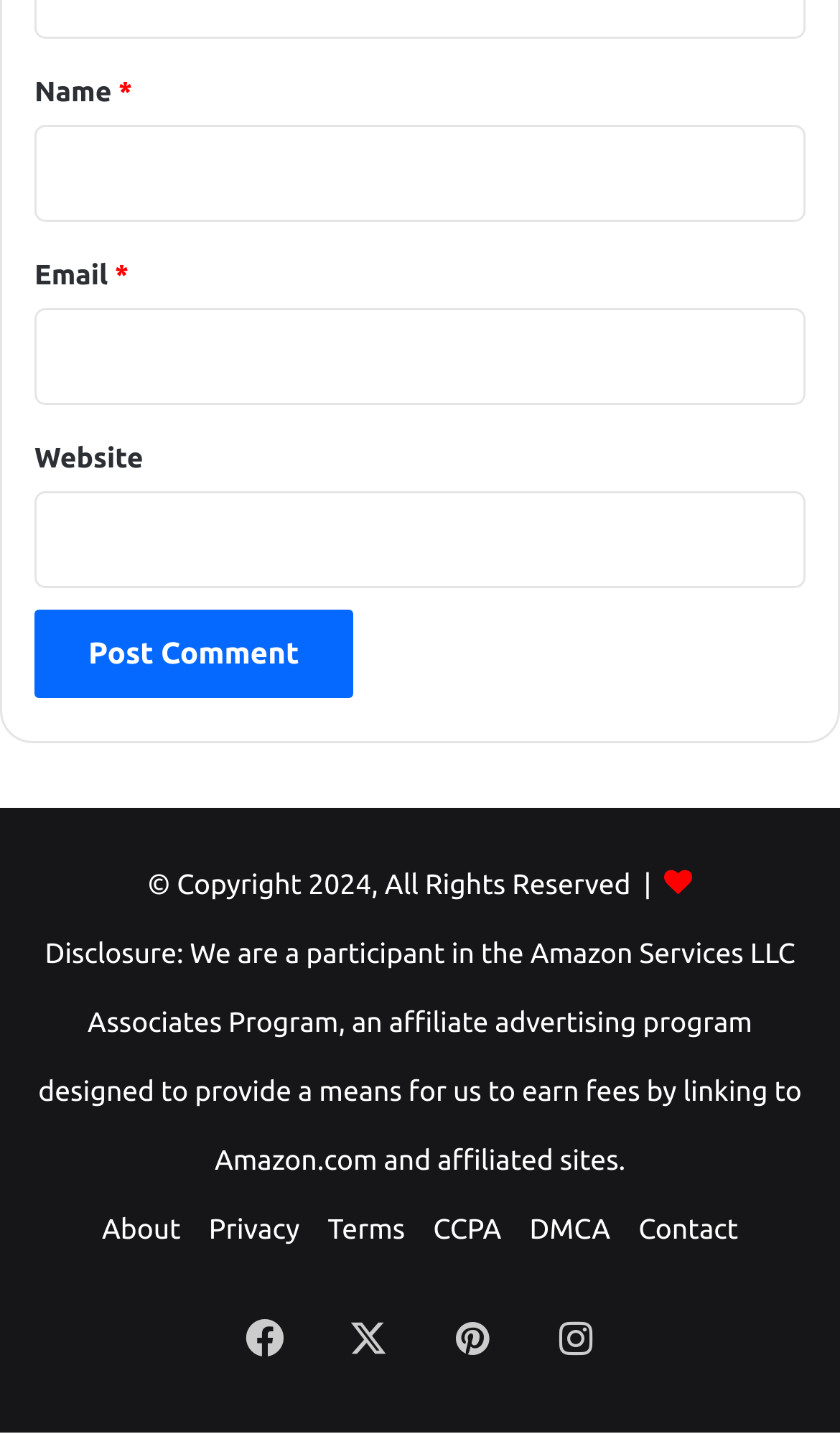Give a short answer using one word or phrase for the question:
What is the copyright year?

2024